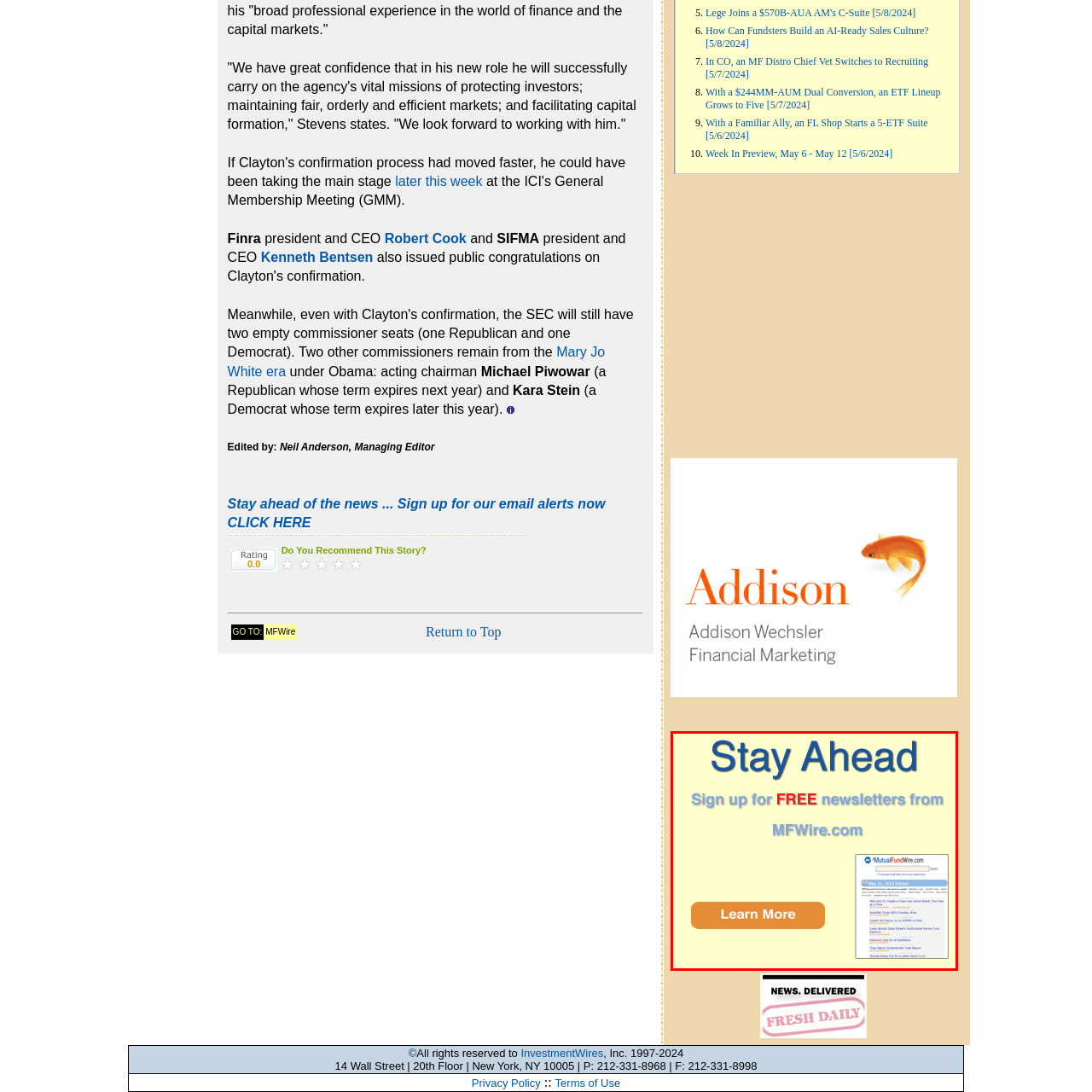Inspect the part framed by the grey rectangle, What is the date of the newsletter edition displayed? 
Reply with a single word or phrase.

May 21, 2012